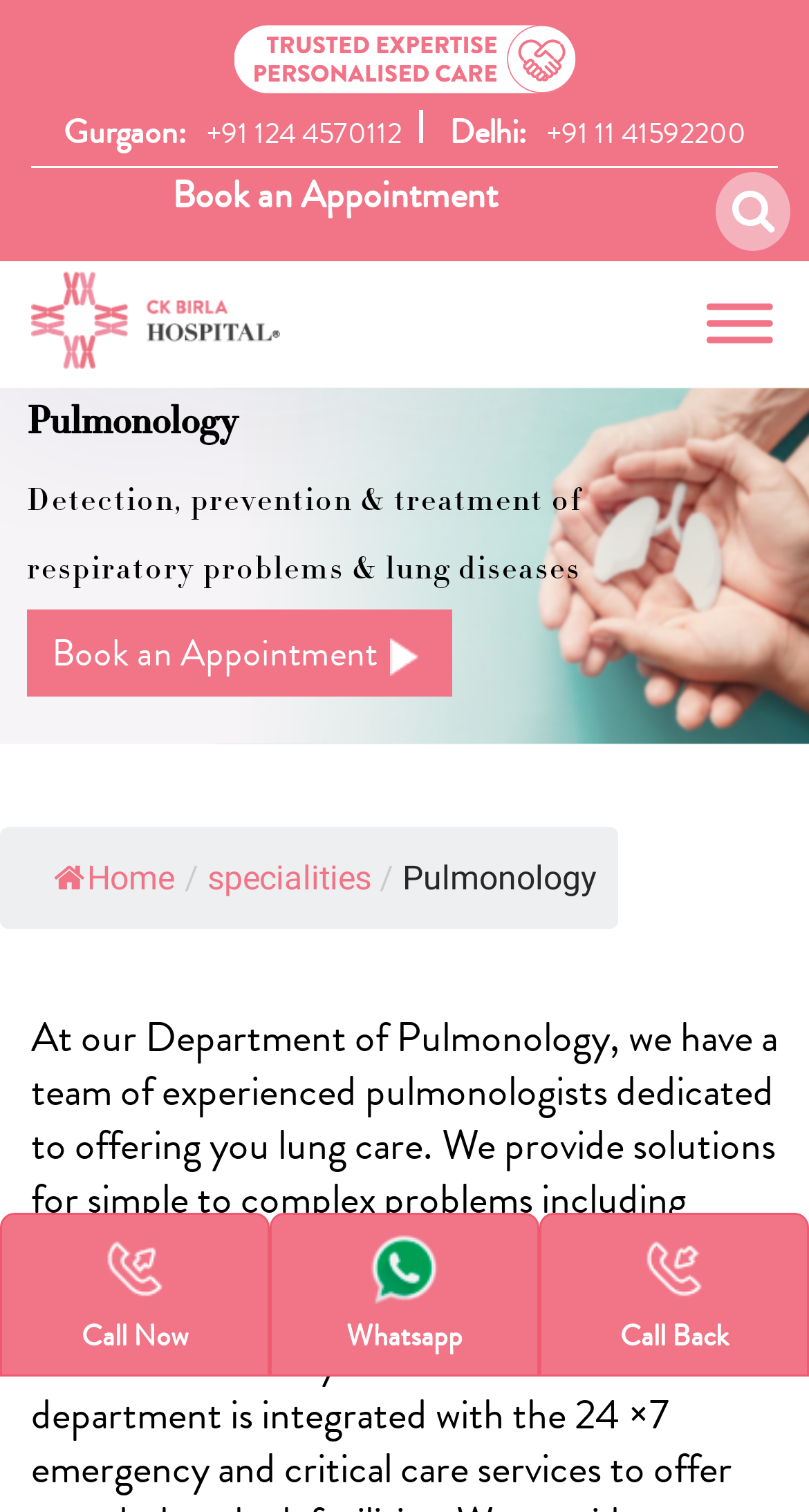Locate the bounding box coordinates of the element that should be clicked to execute the following instruction: "Toggle the menu".

[0.873, 0.201, 0.927, 0.228]